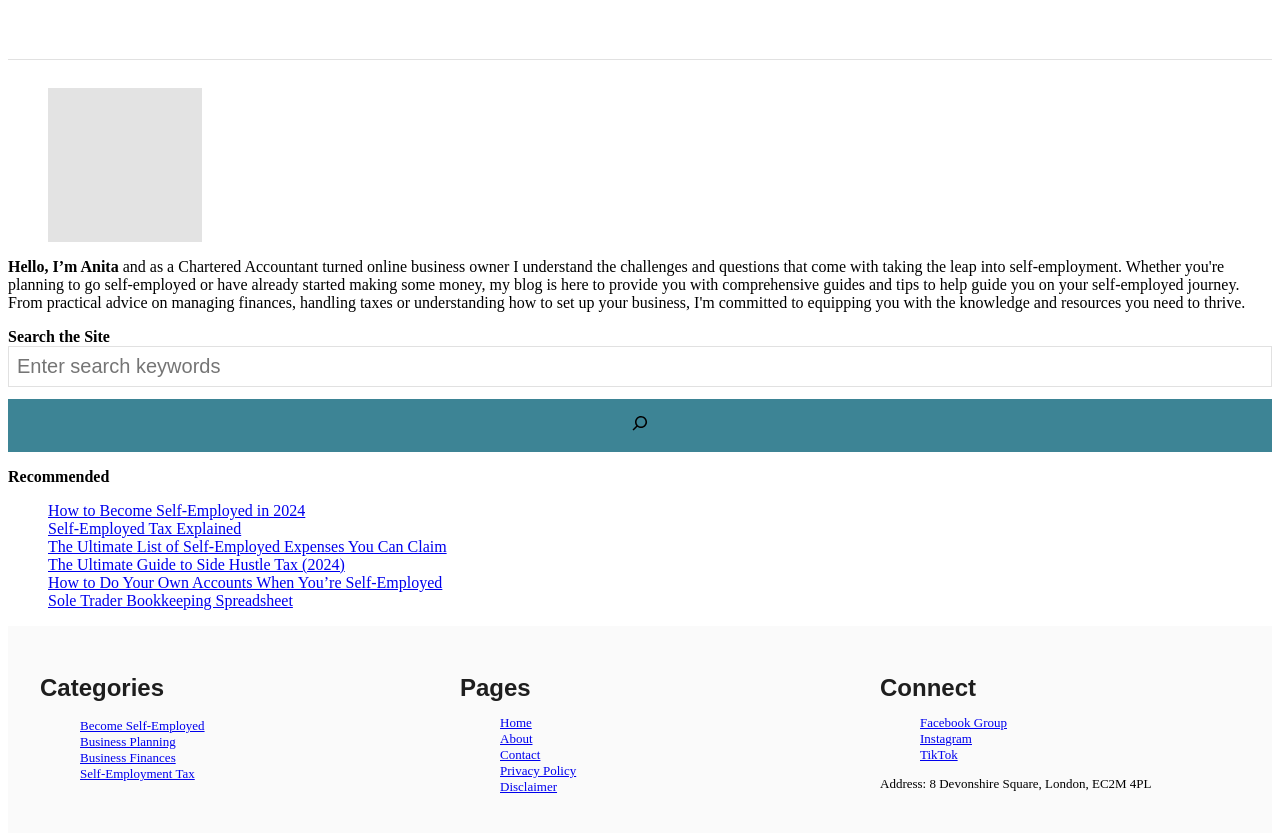Can you provide the bounding box coordinates for the element that should be clicked to implement the instruction: "Click the Search button"?

[0.006, 0.479, 0.994, 0.542]